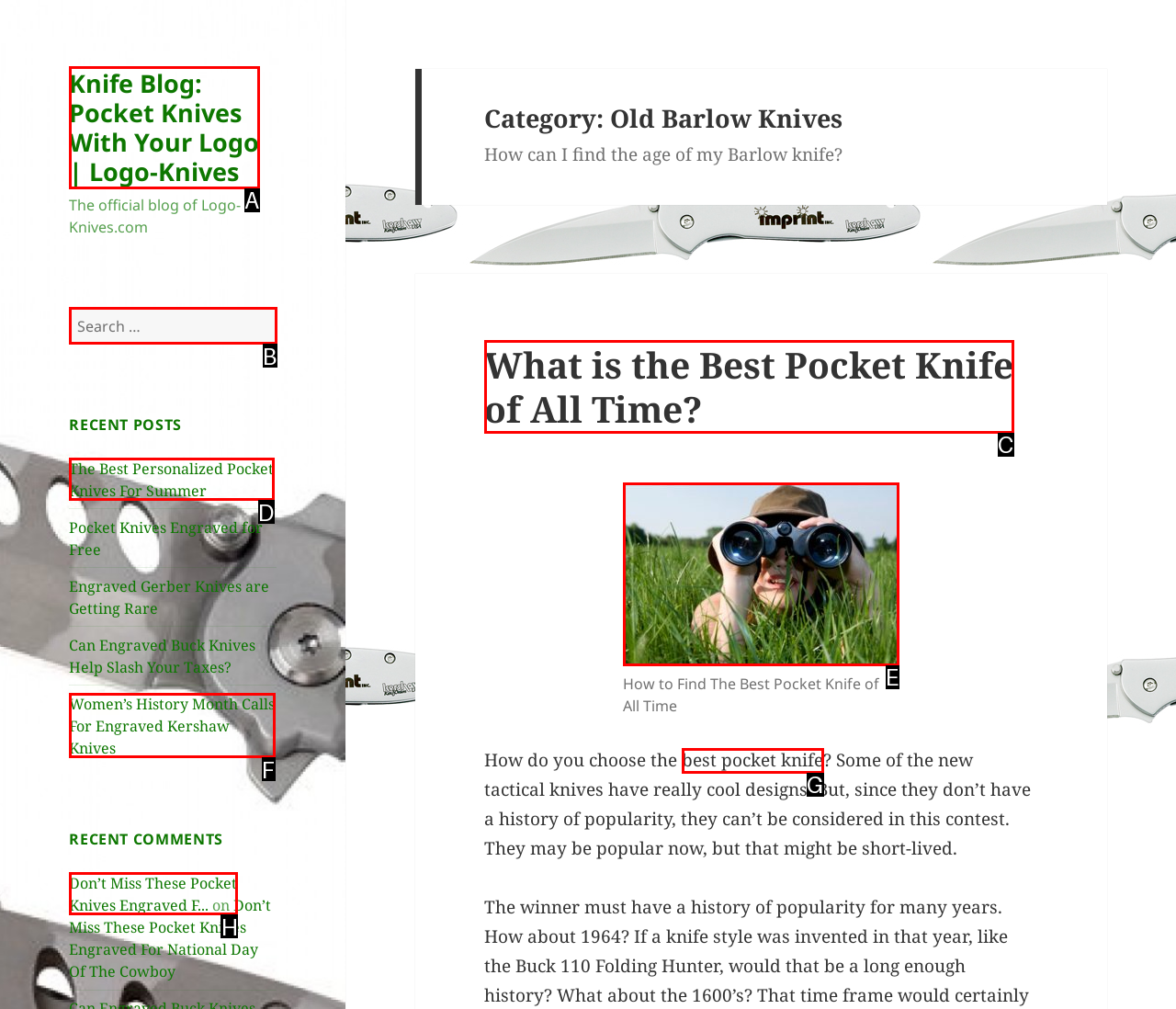Tell me which letter corresponds to the UI element that will allow you to Check recent comments. Answer with the letter directly.

H